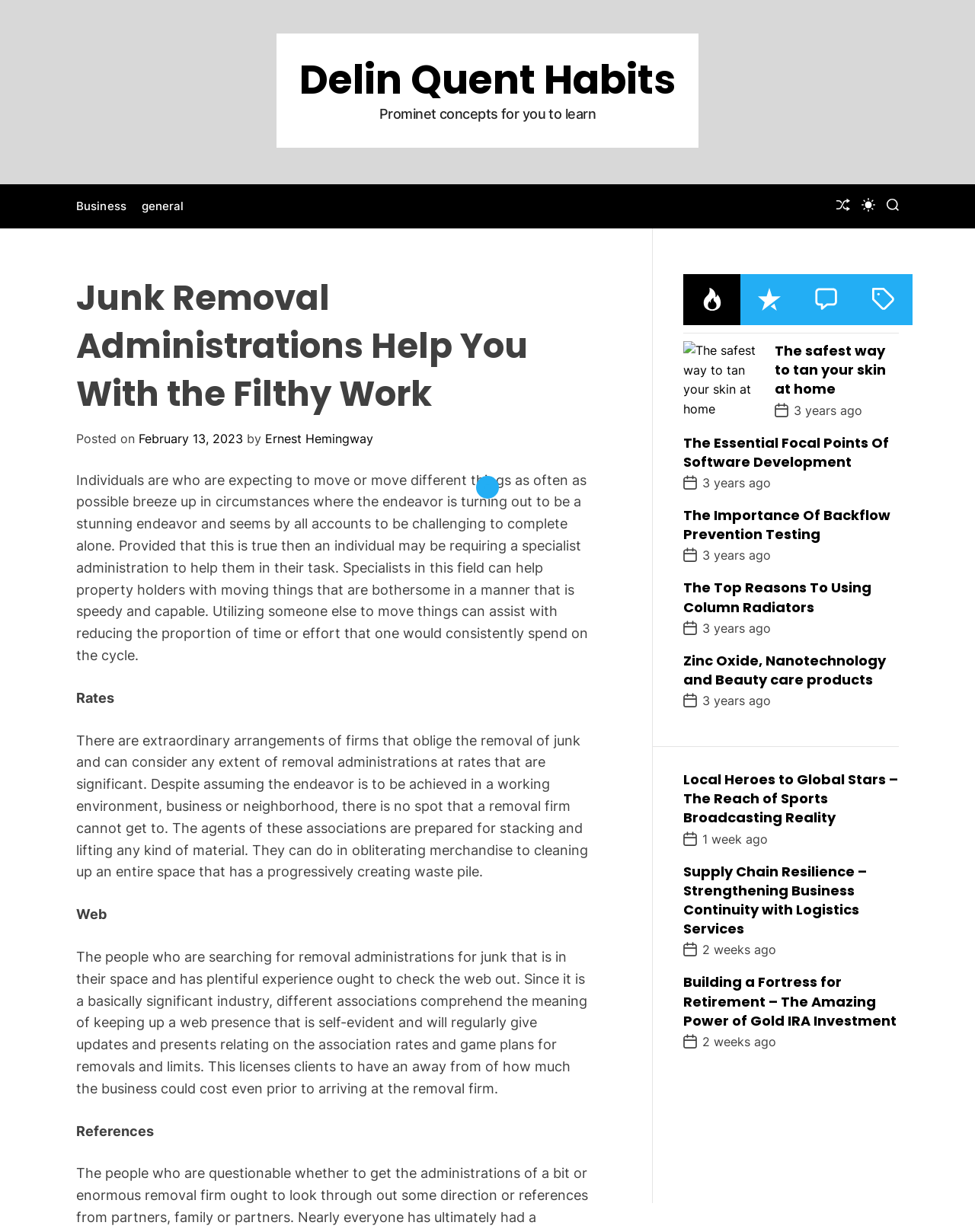Identify the bounding box coordinates for the UI element described as: "Delin Quent Habits". The coordinates should be provided as four floats between 0 and 1: [left, top, right, bottom].

[0.307, 0.049, 0.693, 0.081]